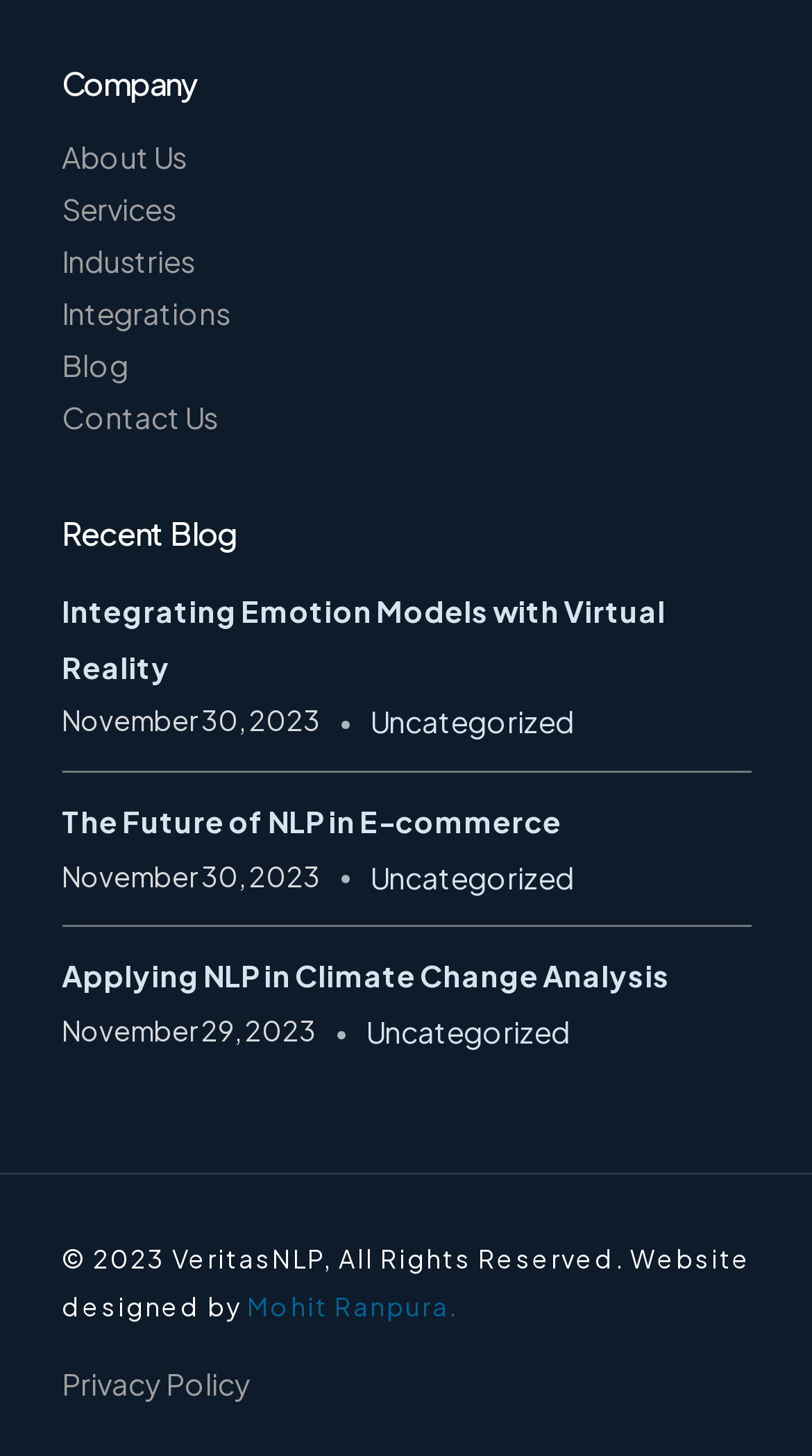Please locate the bounding box coordinates of the element that needs to be clicked to achieve the following instruction: "go to about us page". The coordinates should be four float numbers between 0 and 1, i.e., [left, top, right, bottom].

[0.076, 0.101, 0.822, 0.115]